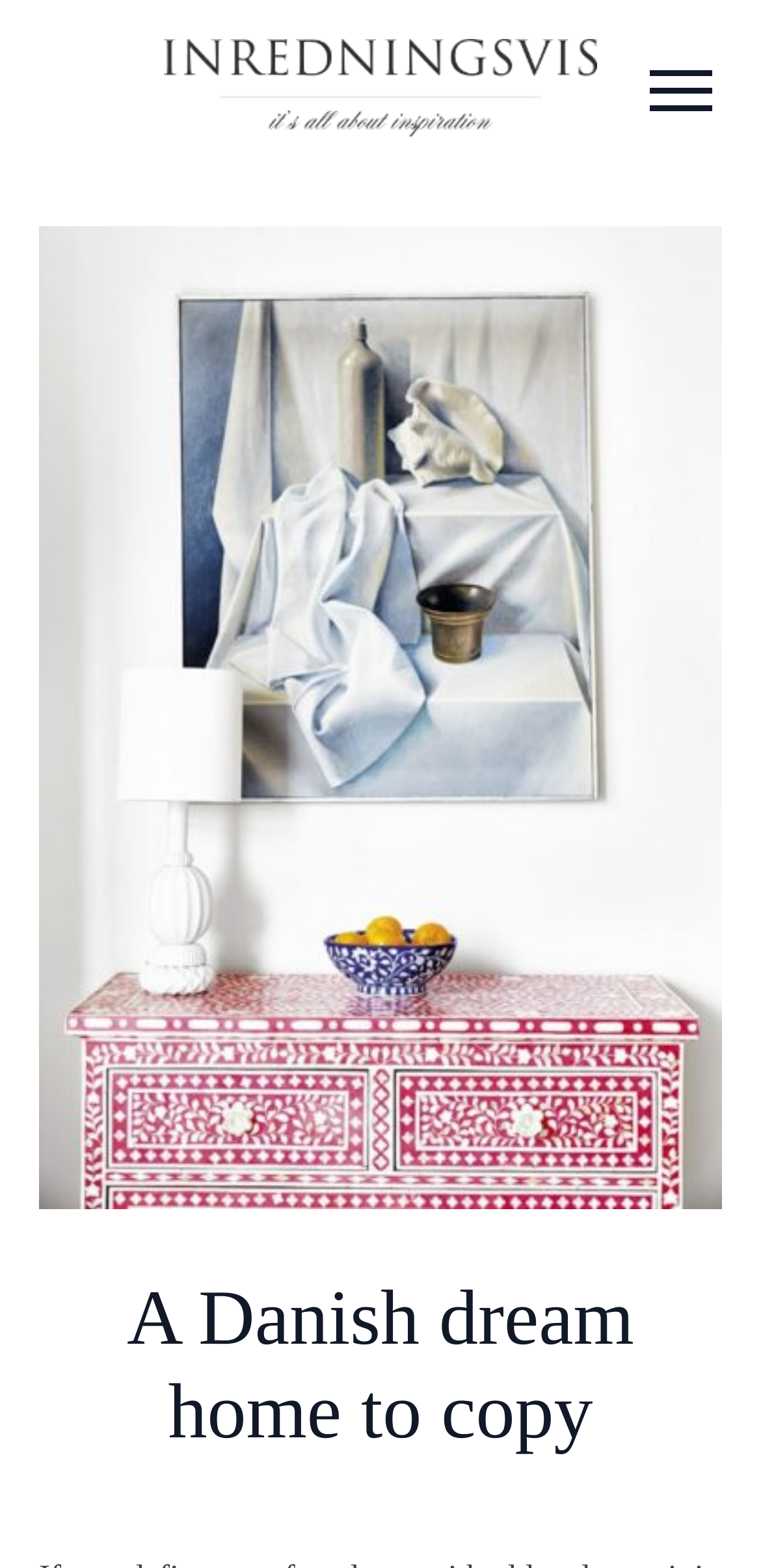Refer to the screenshot and answer the following question in detail:
What is the theme of the blog post?

The theme of the blog post can be inferred from the image displayed on the webpage, which shows a beautifully decorated home interior, and the heading 'A Danish dream home to copy'.